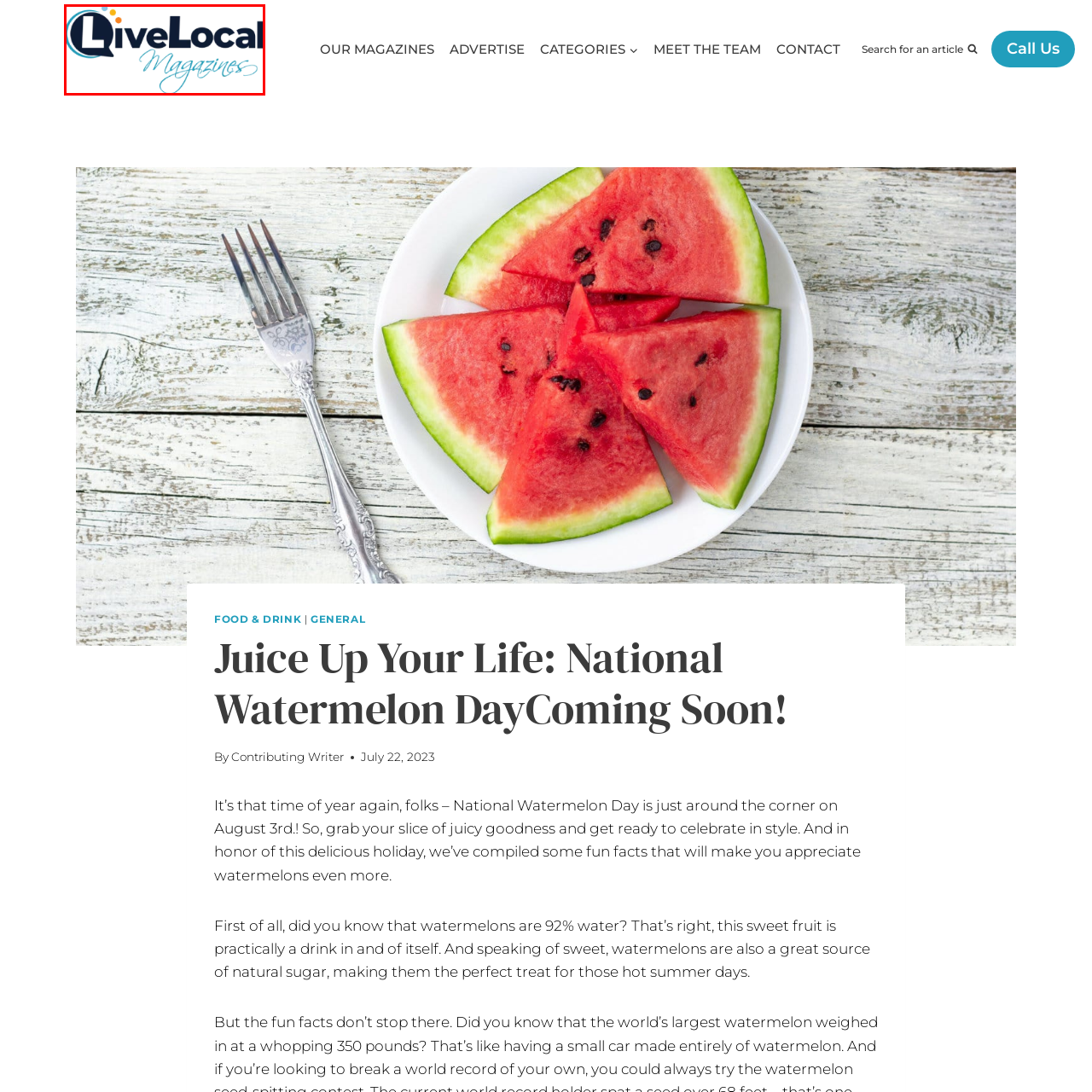What is the focus of the magazine represented by the logo?
Look at the section marked by the red bounding box and provide a single word or phrase as your answer.

Local content and community engagement